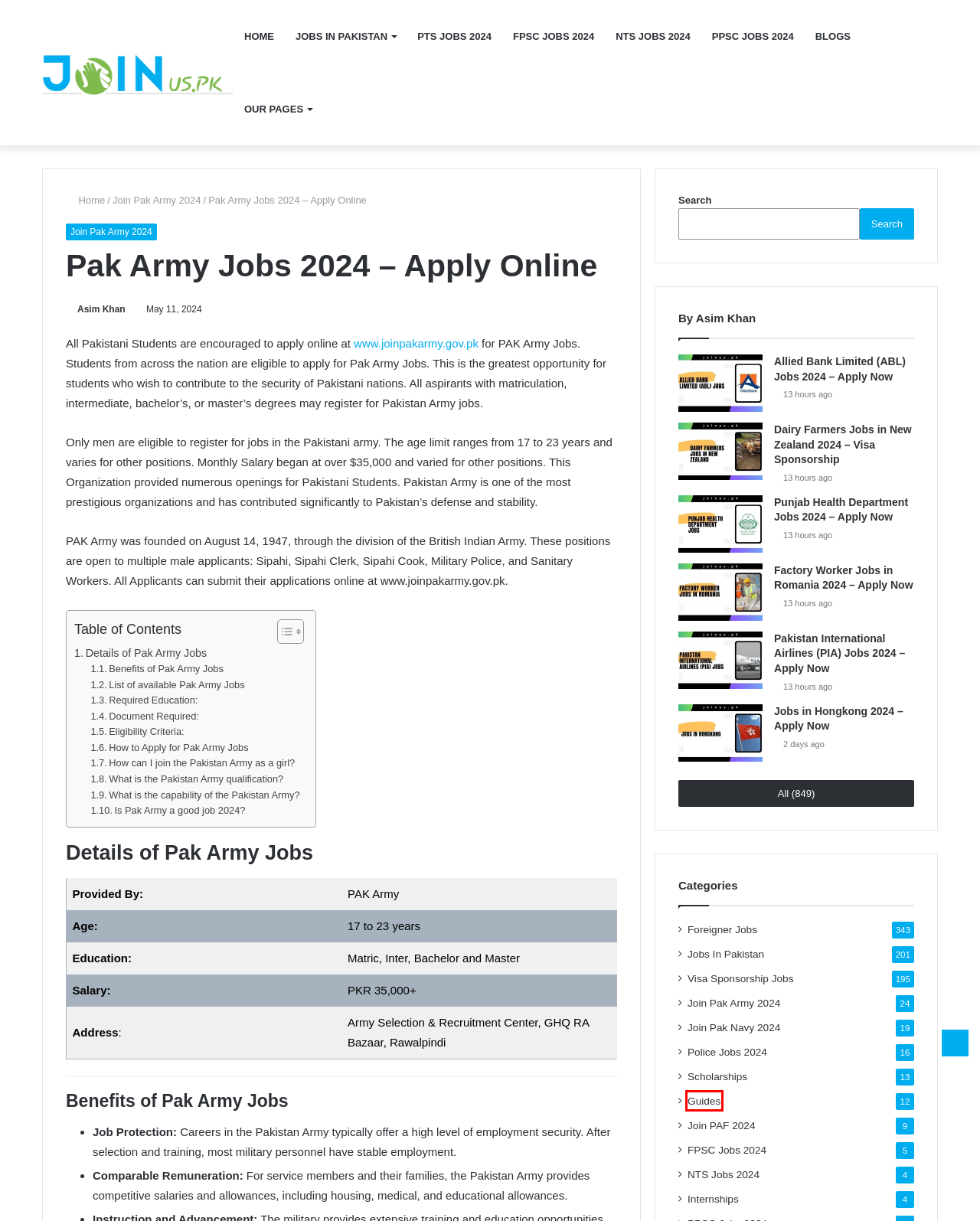You are presented with a screenshot of a webpage containing a red bounding box around an element. Determine which webpage description best describes the new webpage after clicking on the highlighted element. Here are the candidates:
A. Guides - Join US
B. Jobs in Hongkong 2024 - Apply Now
C. Factory Worker Jobs in Romania 2024 - Apply Now
D. Police Jobs 2024 - Join US
E. Scholarships - Join US
F. Home - Join US
G. Internships - Join US
H. Dairy Farmers Jobs in New Zealand 2024 - Visa Sponsorship

A